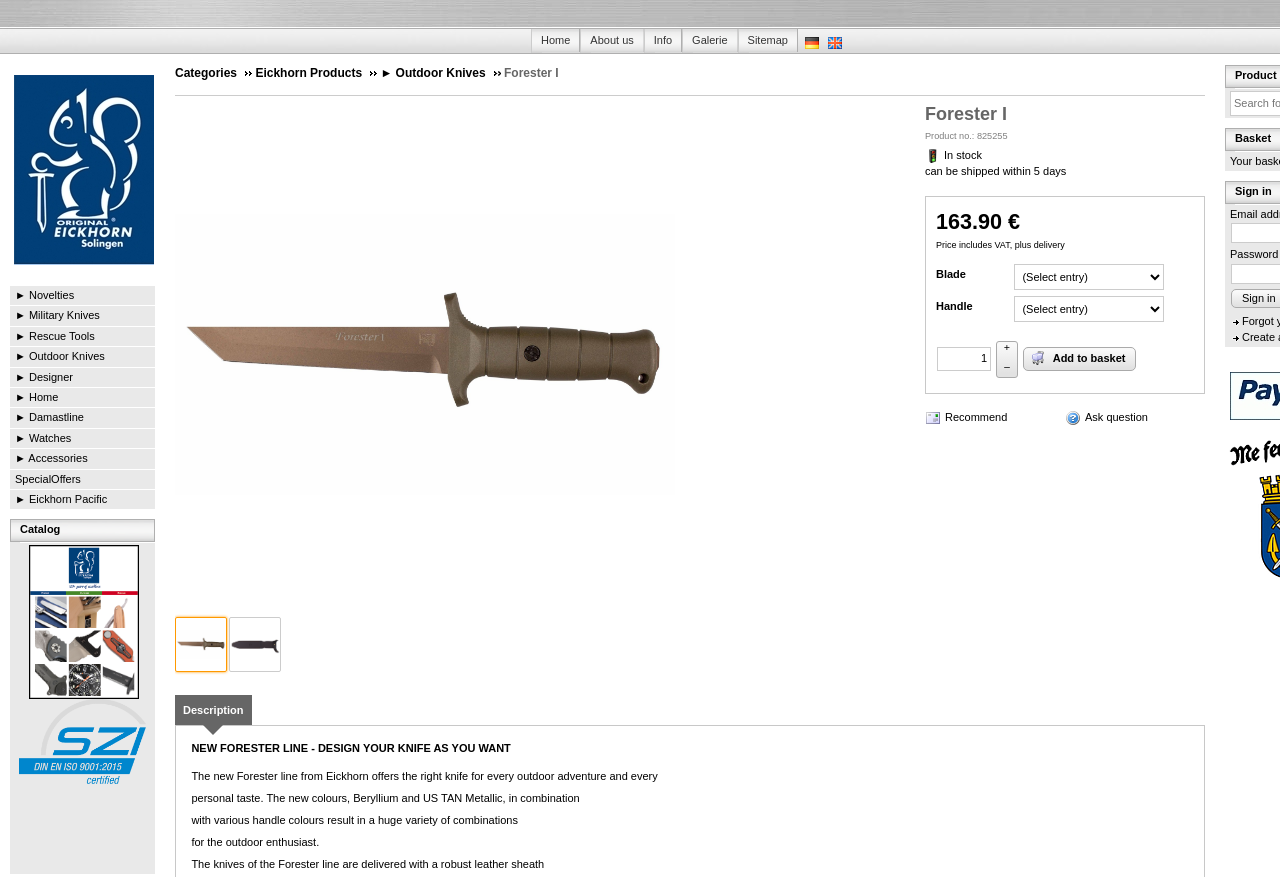Find the bounding box coordinates for the area that must be clicked to perform this action: "Select a blade type".

[0.792, 0.295, 0.933, 0.332]